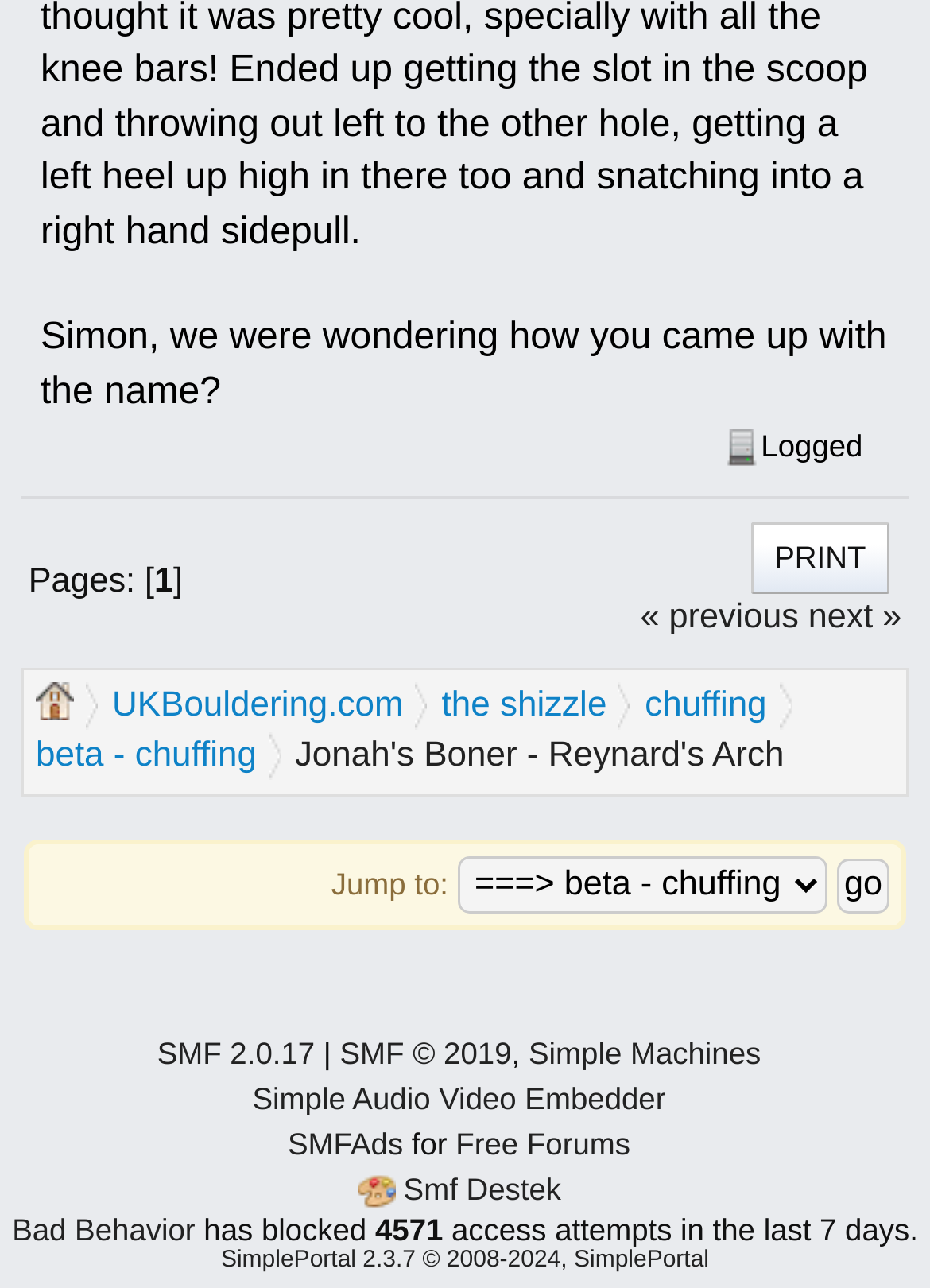Pinpoint the bounding box coordinates of the element you need to click to execute the following instruction: "Jump to a specific page". The bounding box should be represented by four float numbers between 0 and 1, in the format [left, top, right, bottom].

[0.492, 0.665, 0.89, 0.709]